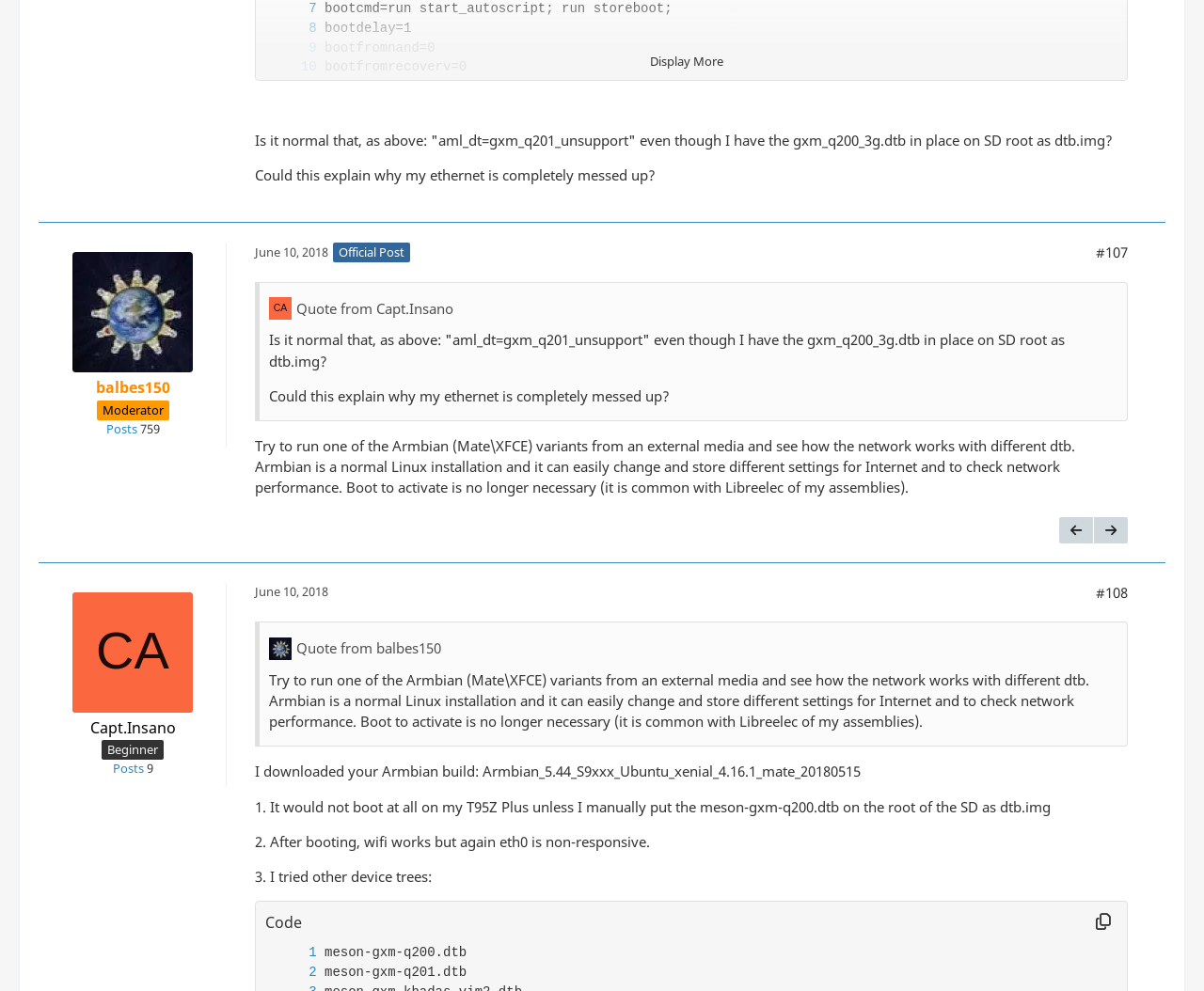What is the value of bootcmd?
Could you answer the question in a detailed manner, providing as much information as possible?

The value of bootcmd can be found in the first StaticText element, which is 'bootcmd=run start_autoscript; run storeboot;\n'. This element is a child of the Root Element and has a bounding box with coordinates [0.27, 0.001, 0.558, 0.016].